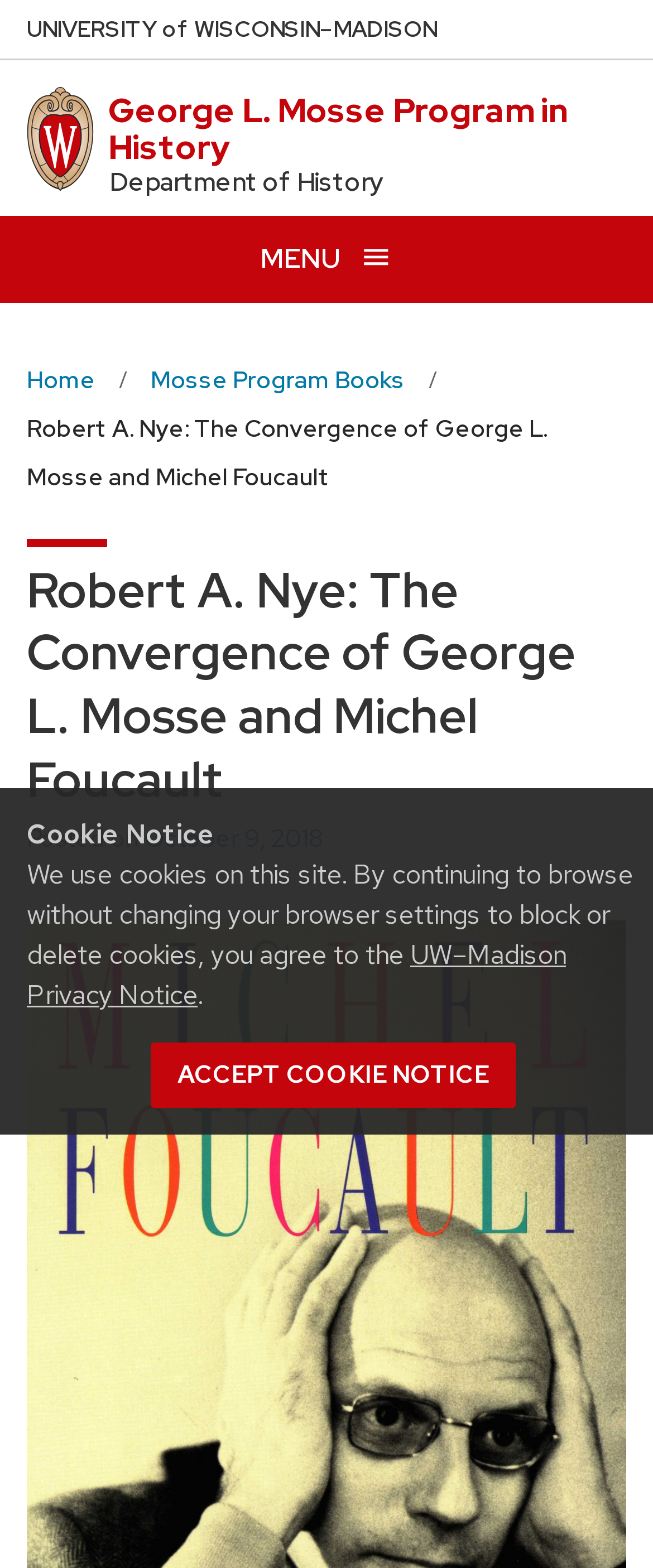Highlight the bounding box coordinates of the element that should be clicked to carry out the following instruction: "Go to Mosse Program Books". The coordinates must be given as four float numbers ranging from 0 to 1, i.e., [left, top, right, bottom].

[0.231, 0.227, 0.621, 0.258]